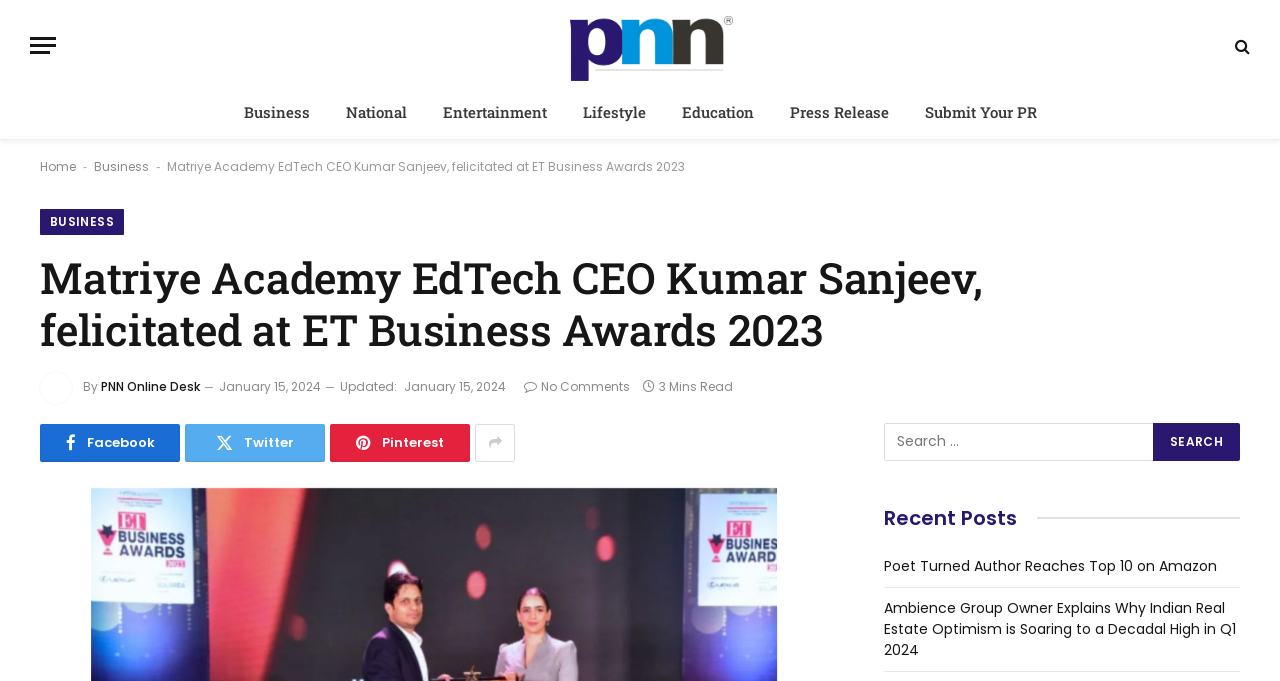What is the name of the academy? From the image, respond with a single word or brief phrase.

Matriye Academy EdTech